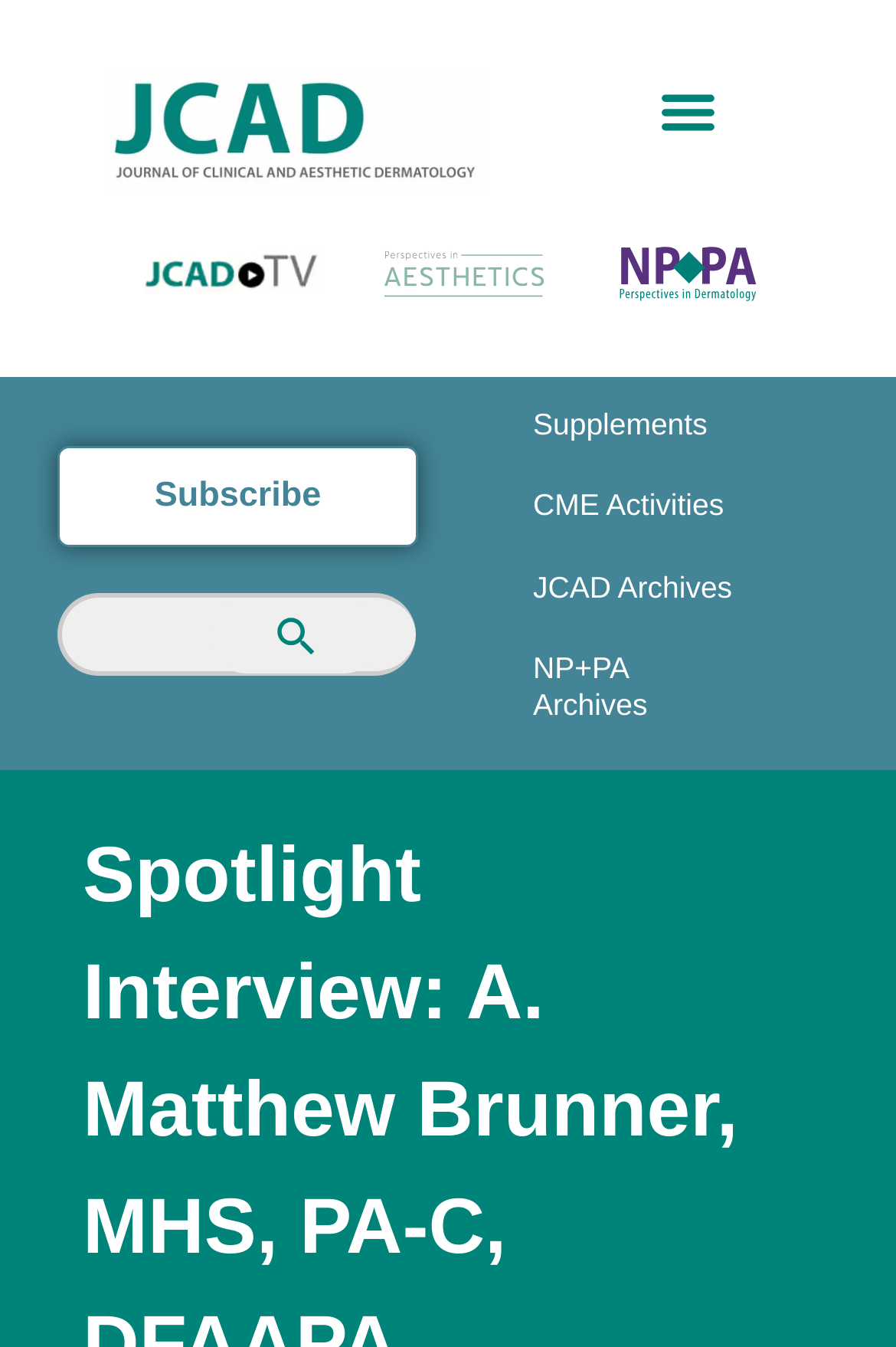Determine the bounding box coordinates for the area you should click to complete the following instruction: "Visit JCADTV website".

[0.158, 0.182, 0.355, 0.223]